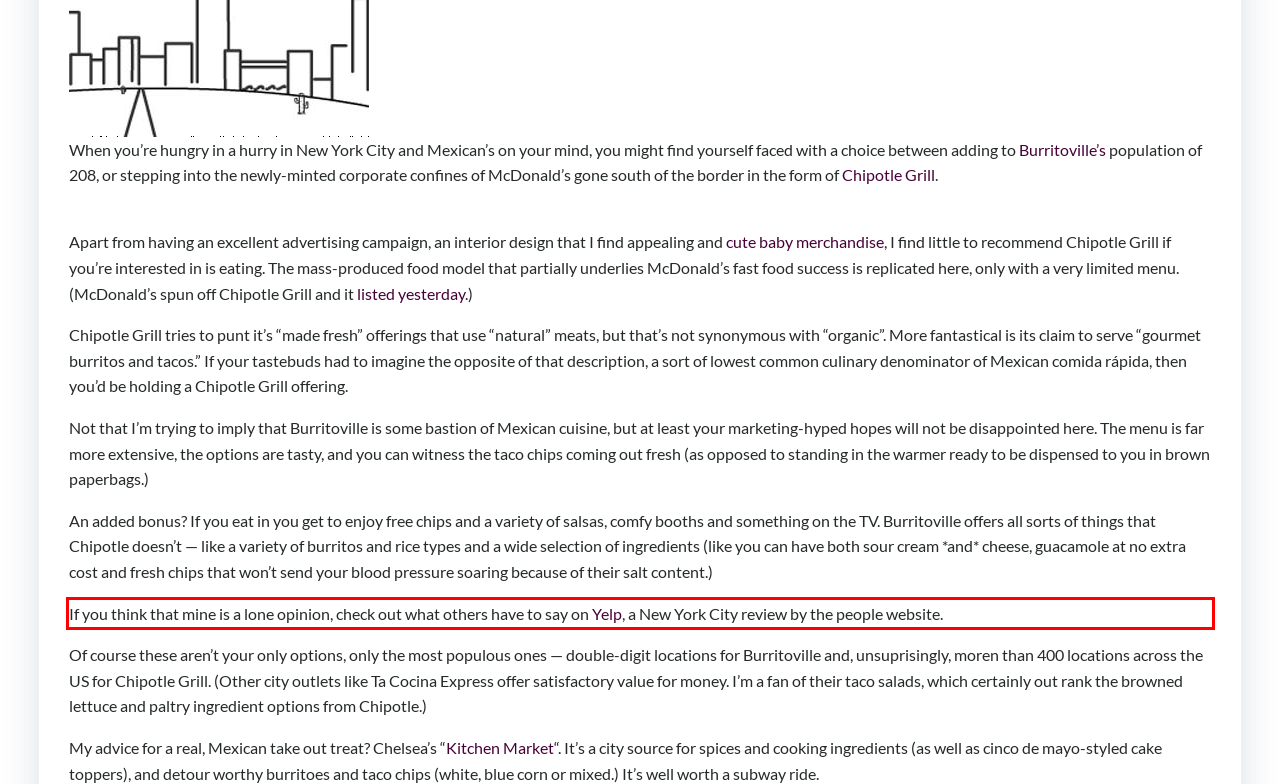Review the screenshot of the webpage and recognize the text inside the red rectangle bounding box. Provide the extracted text content.

If you think that mine is a lone opinion, check out what others have to say on Yelp, a New York City review by the people website.